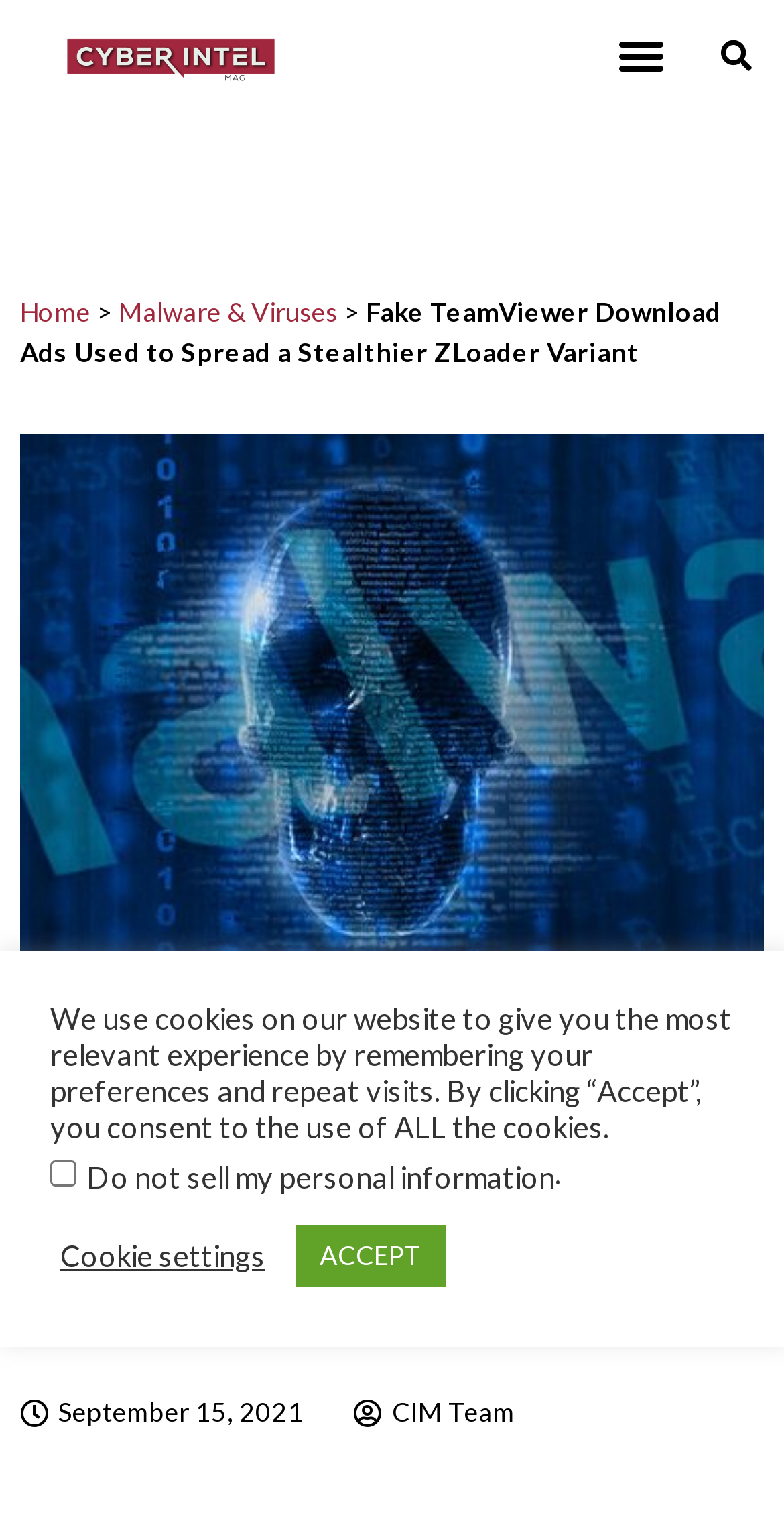What is the name of the team mentioned in the article?
Examine the screenshot and reply with a single word or phrase.

CIM Team